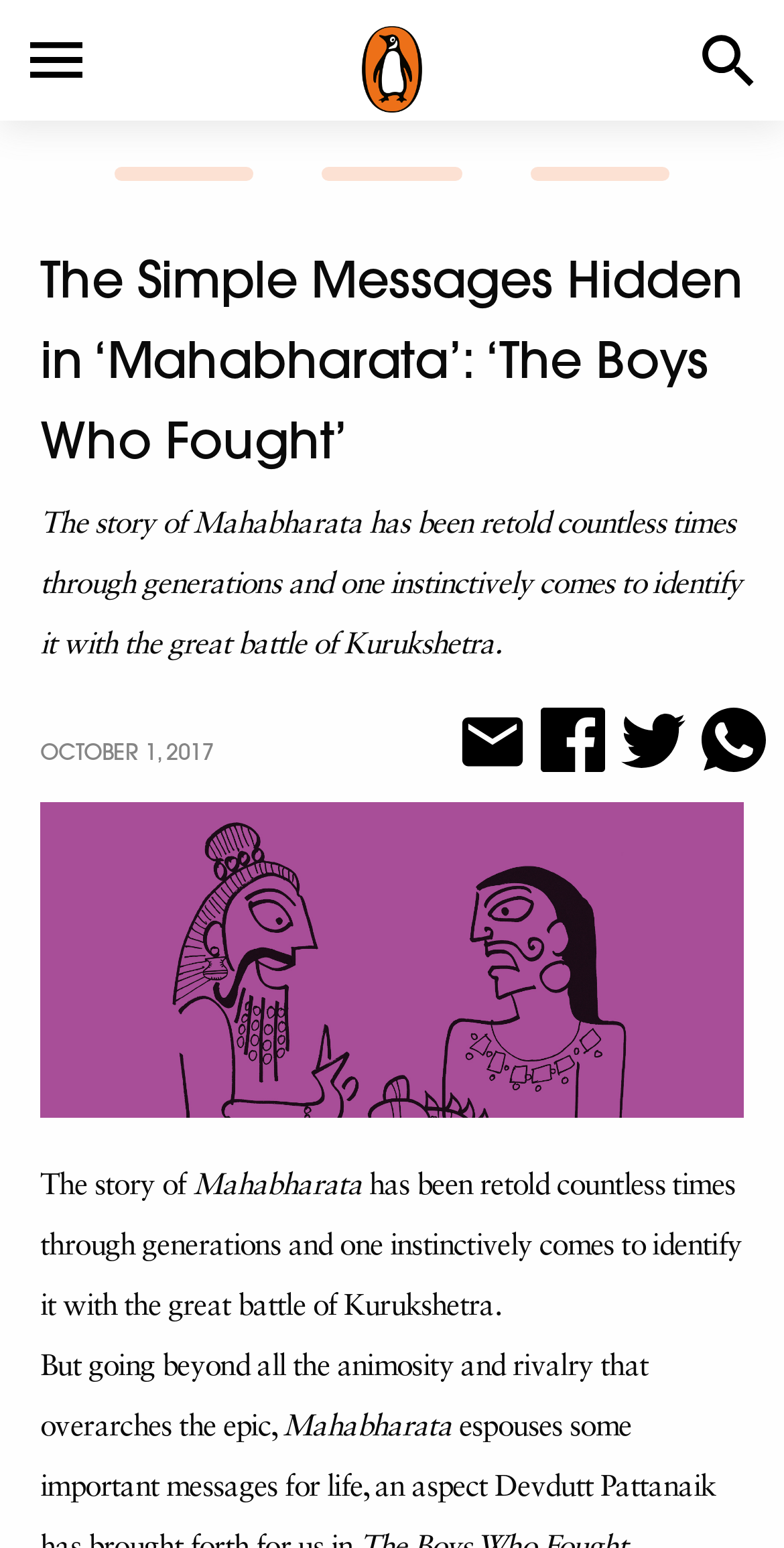Extract the main heading text from the webpage.

The Simple Messages Hidden in ‘Mahabharata’: ‘The Boys Who Fought’